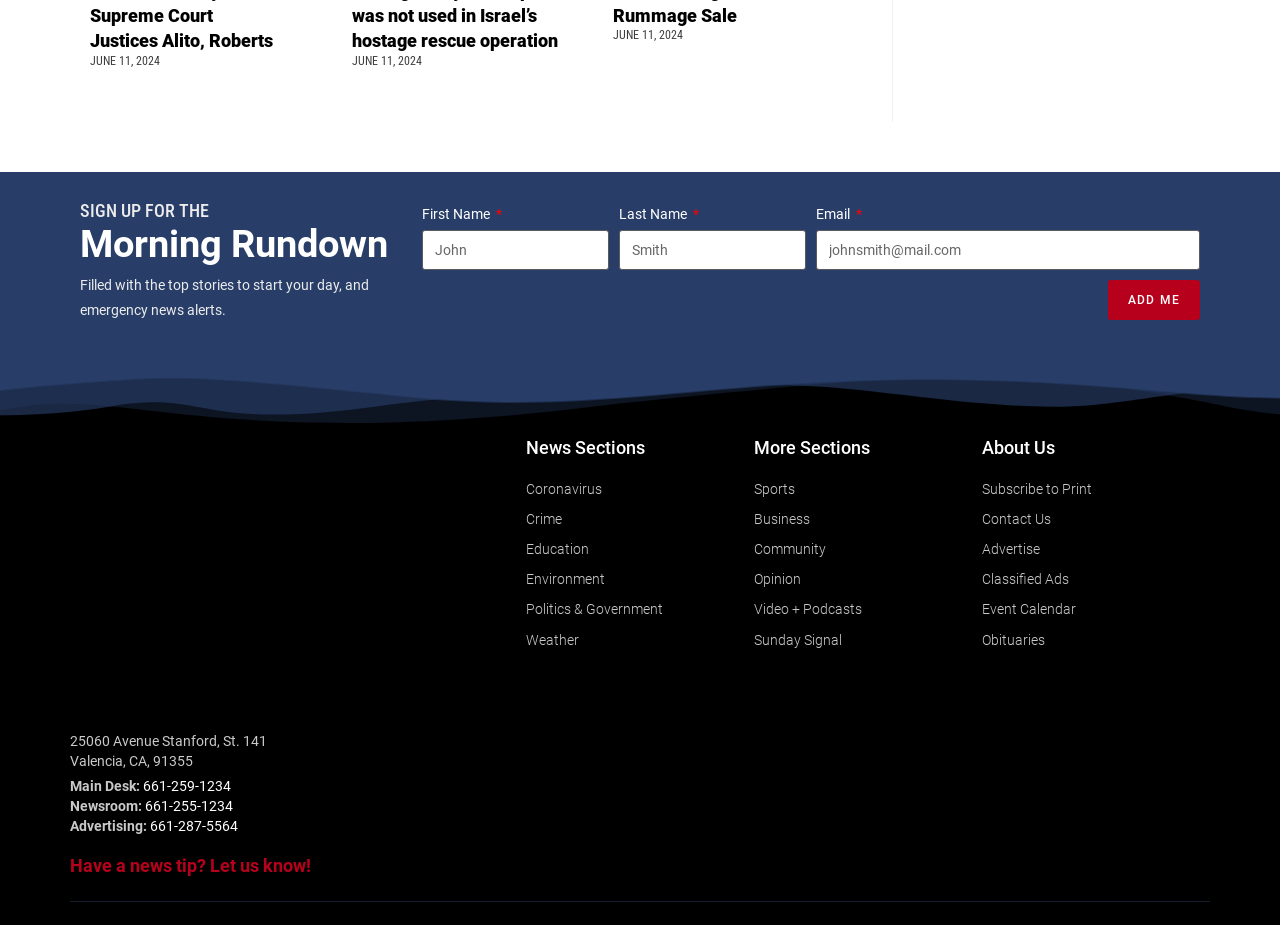Provide the bounding box coordinates of the UI element that matches the description: "parent_node: Email name="form_fields[email]" placeholder="johnsmith@mail.com"".

[0.638, 0.249, 0.938, 0.292]